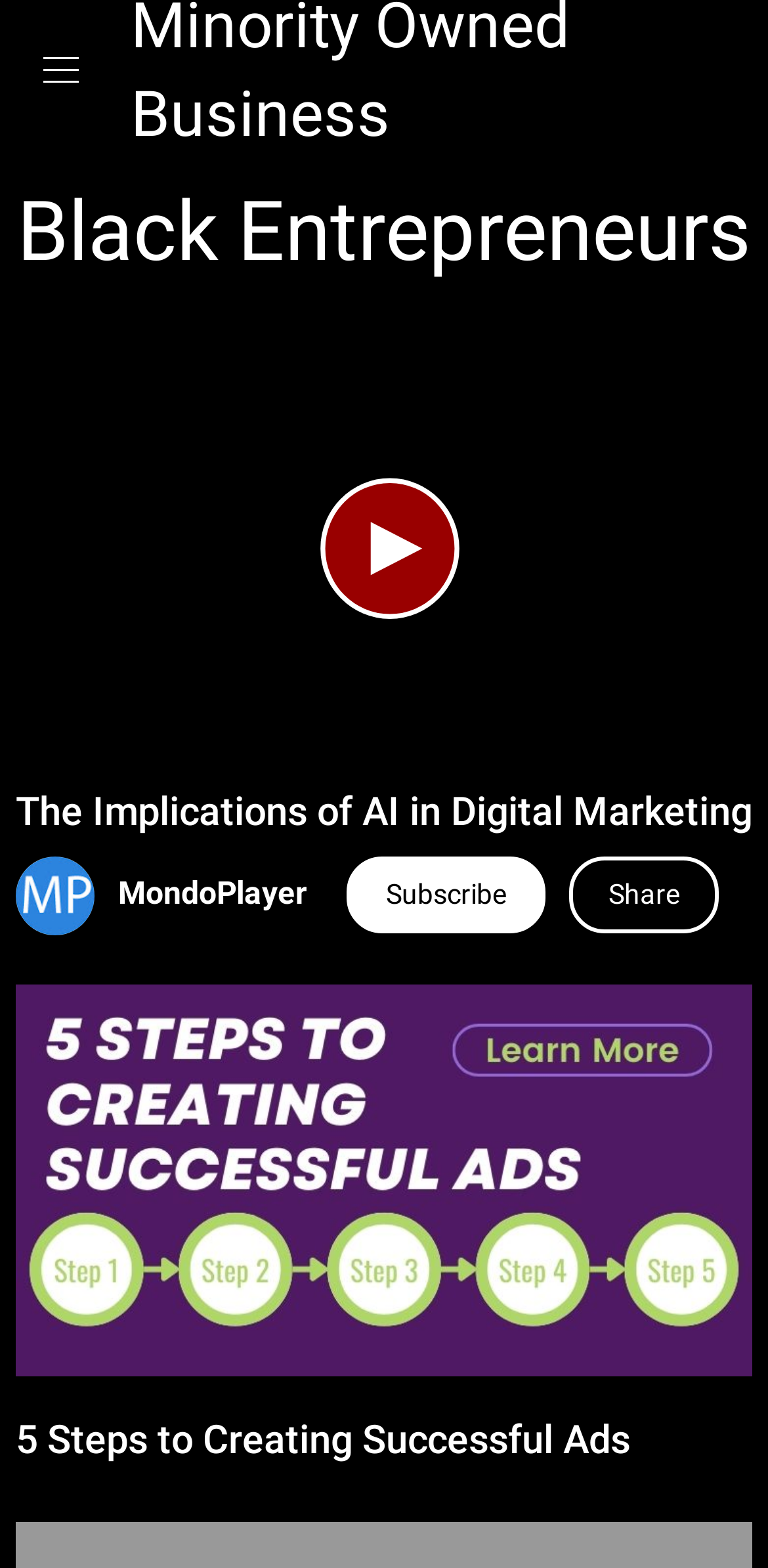Give a one-word or short phrase answer to the question: 
How many images are on the webpage?

3